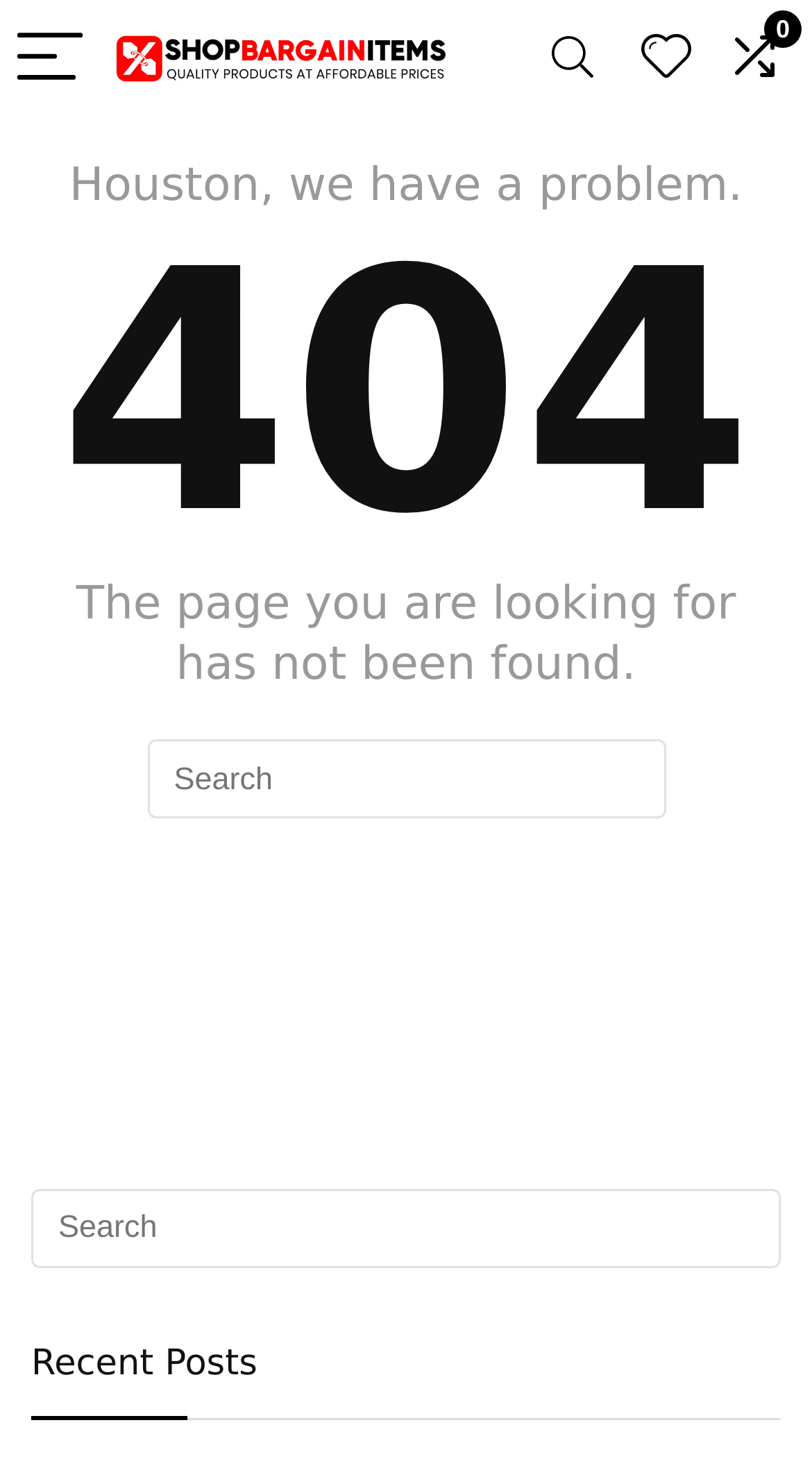Determine the bounding box coordinates (top-left x, top-left y, bottom-right x, bottom-right y) of the UI element described in the following text: name="s" placeholder="Search"

[0.038, 0.815, 0.962, 0.869]